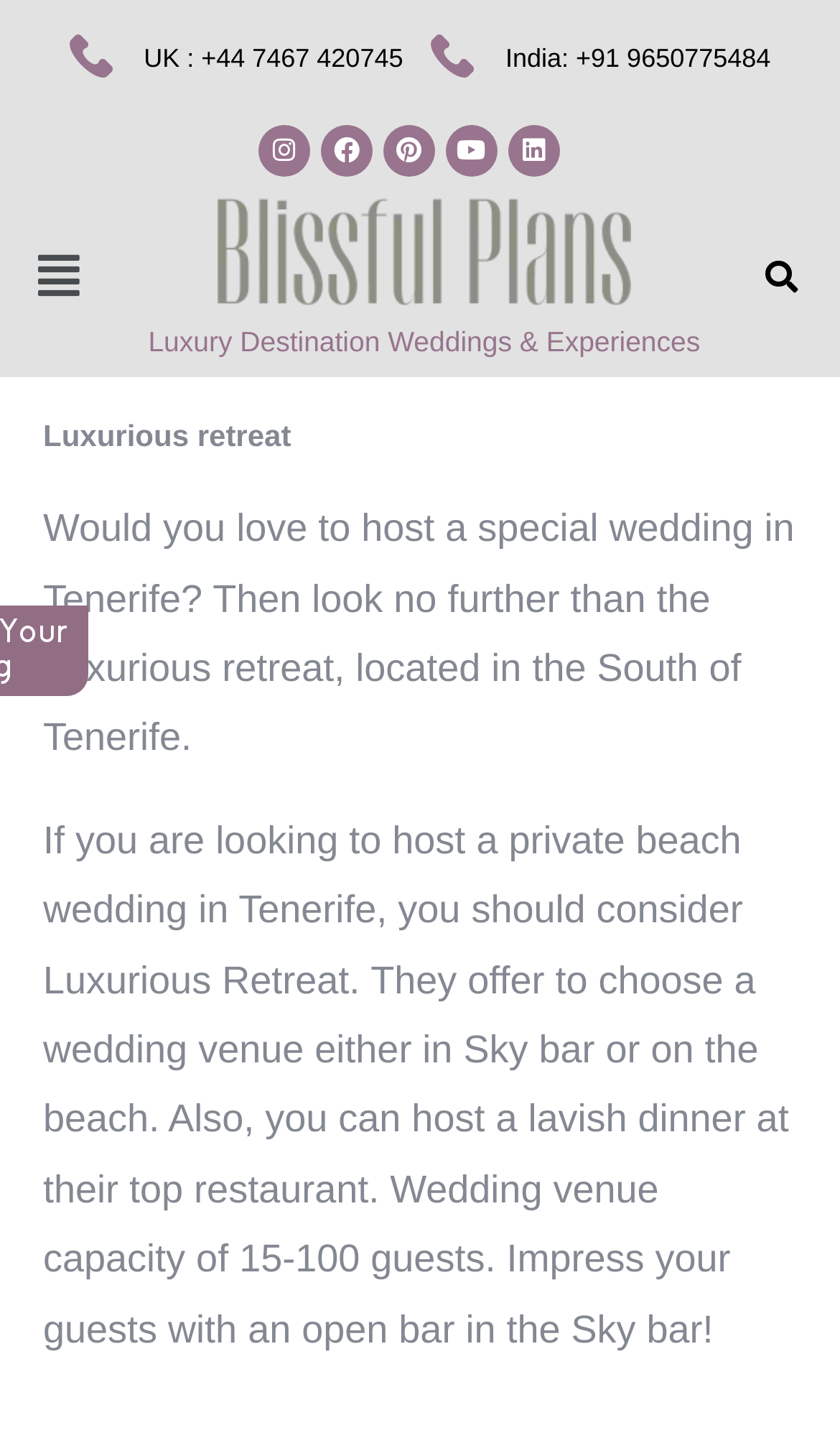What is the name of the top restaurant?
From the screenshot, provide a brief answer in one word or phrase.

Not specified